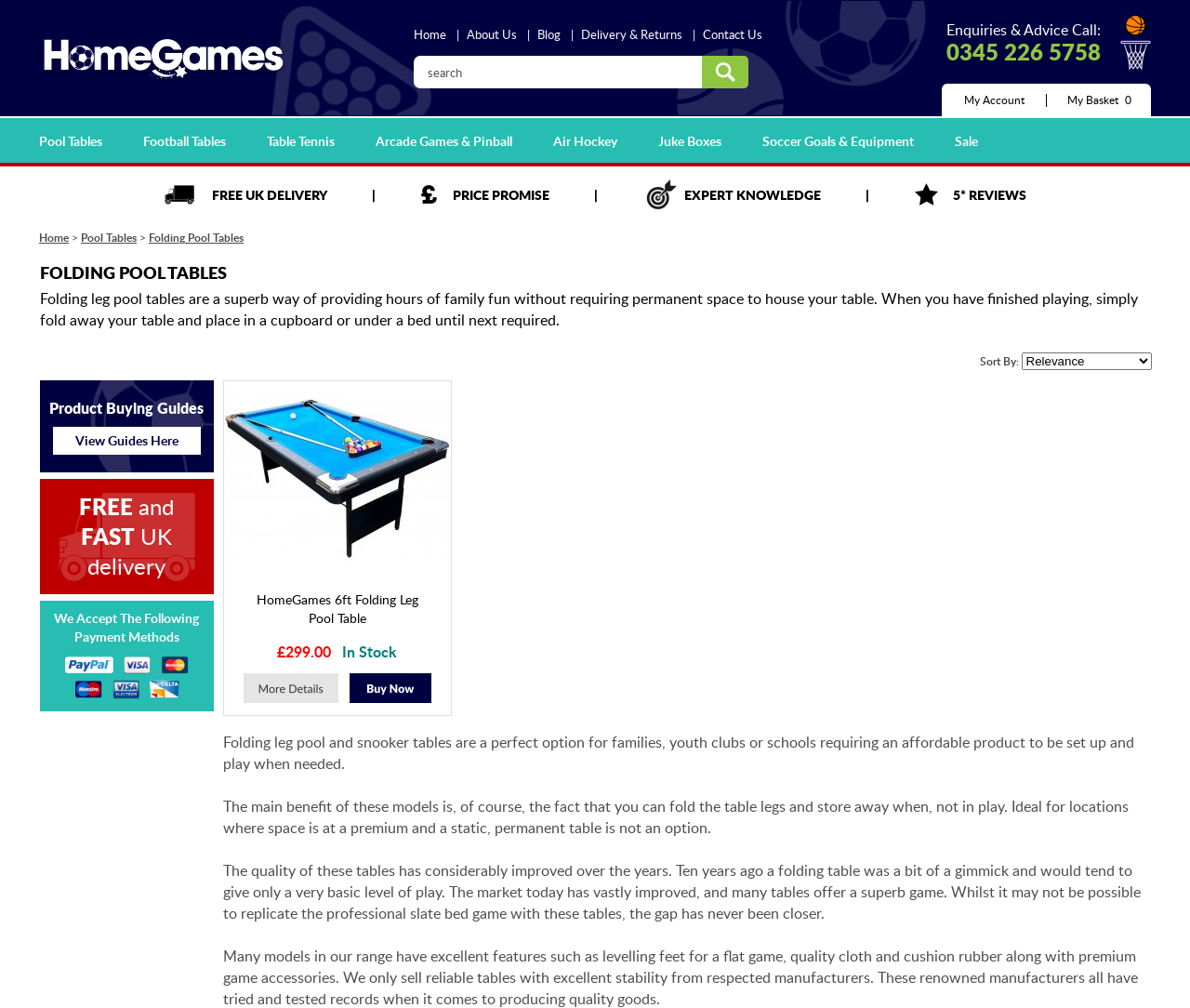Could you provide the bounding box coordinates for the portion of the screen to click to complete this instruction: "Add HomeGames 6ft Folding Leg Pool Table to basket"?

[0.293, 0.671, 0.362, 0.7]